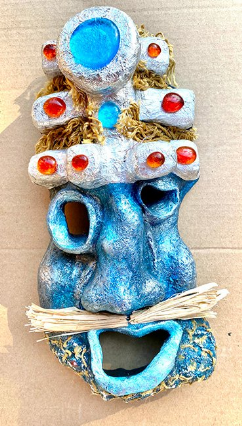What is the title of the mask?
Please provide a detailed answer to the question.

The caption explicitly states that the title of the mask is 'Bob Anderson Mayan Venus Mask', which reflects the artist's passion for sculpture and his unique approach to form and color.